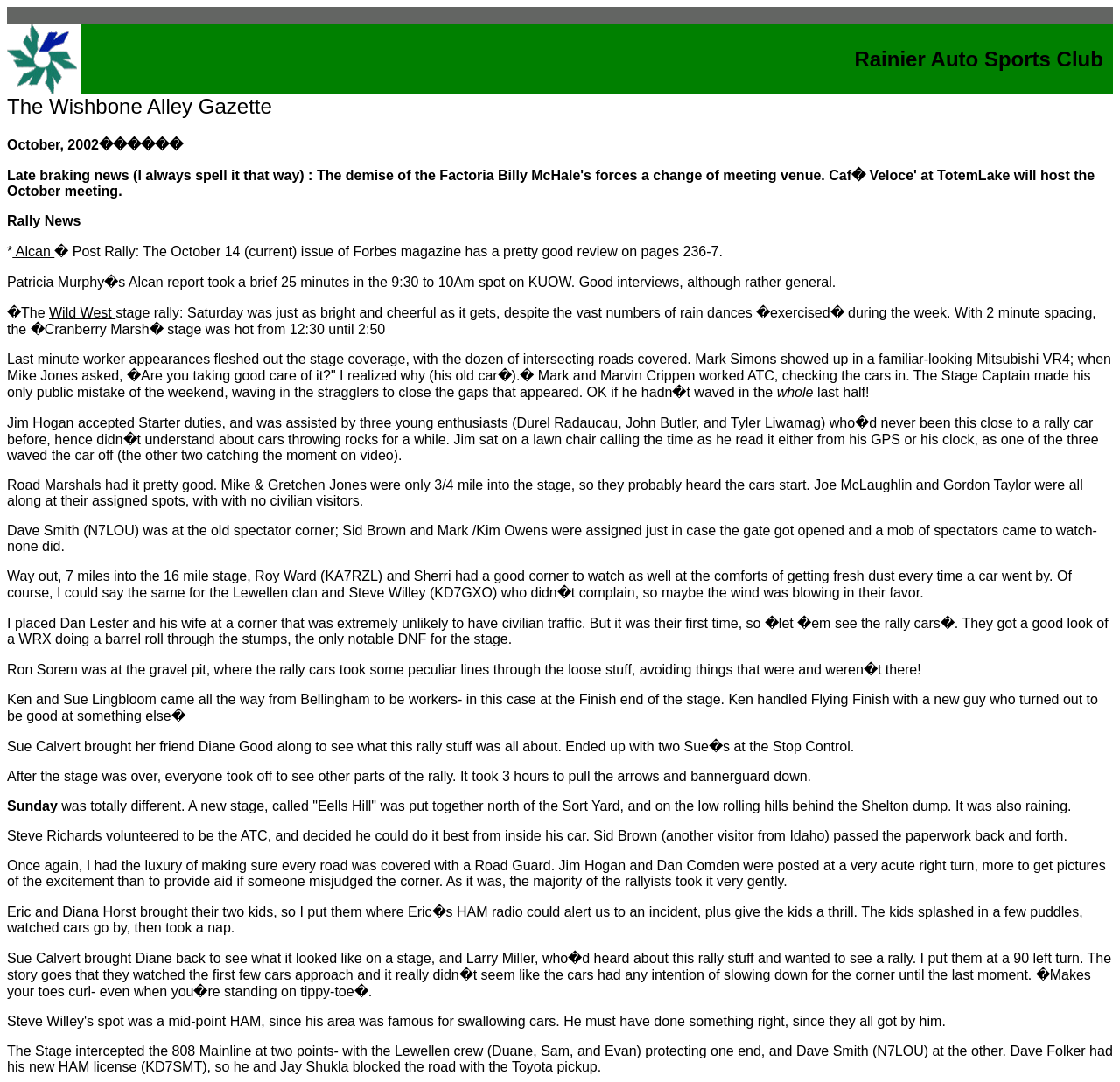Please reply to the following question using a single word or phrase: 
How many tables are present in the webpage?

3